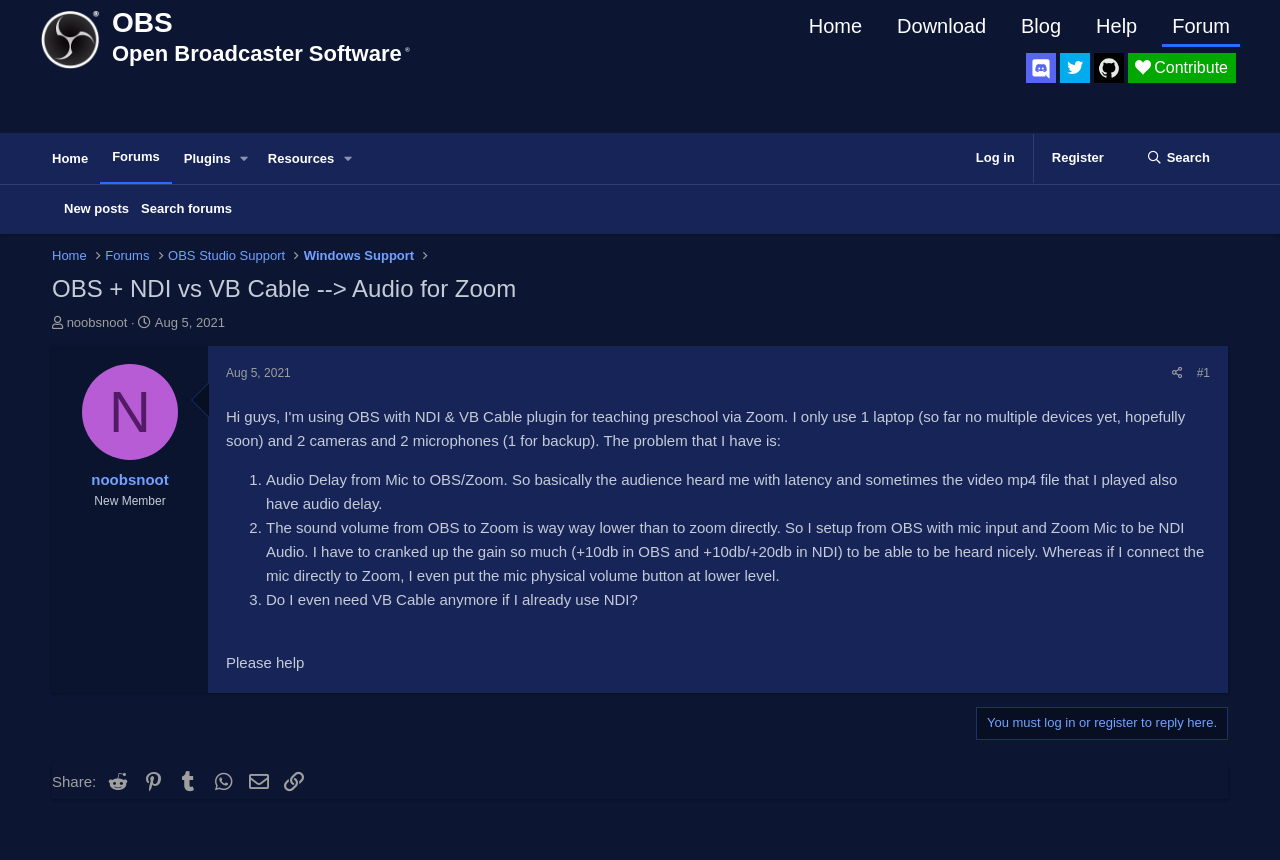Identify the bounding box coordinates for the UI element described as: "Service&support". The coordinates should be provided as four floats between 0 and 1: [left, top, right, bottom].

None